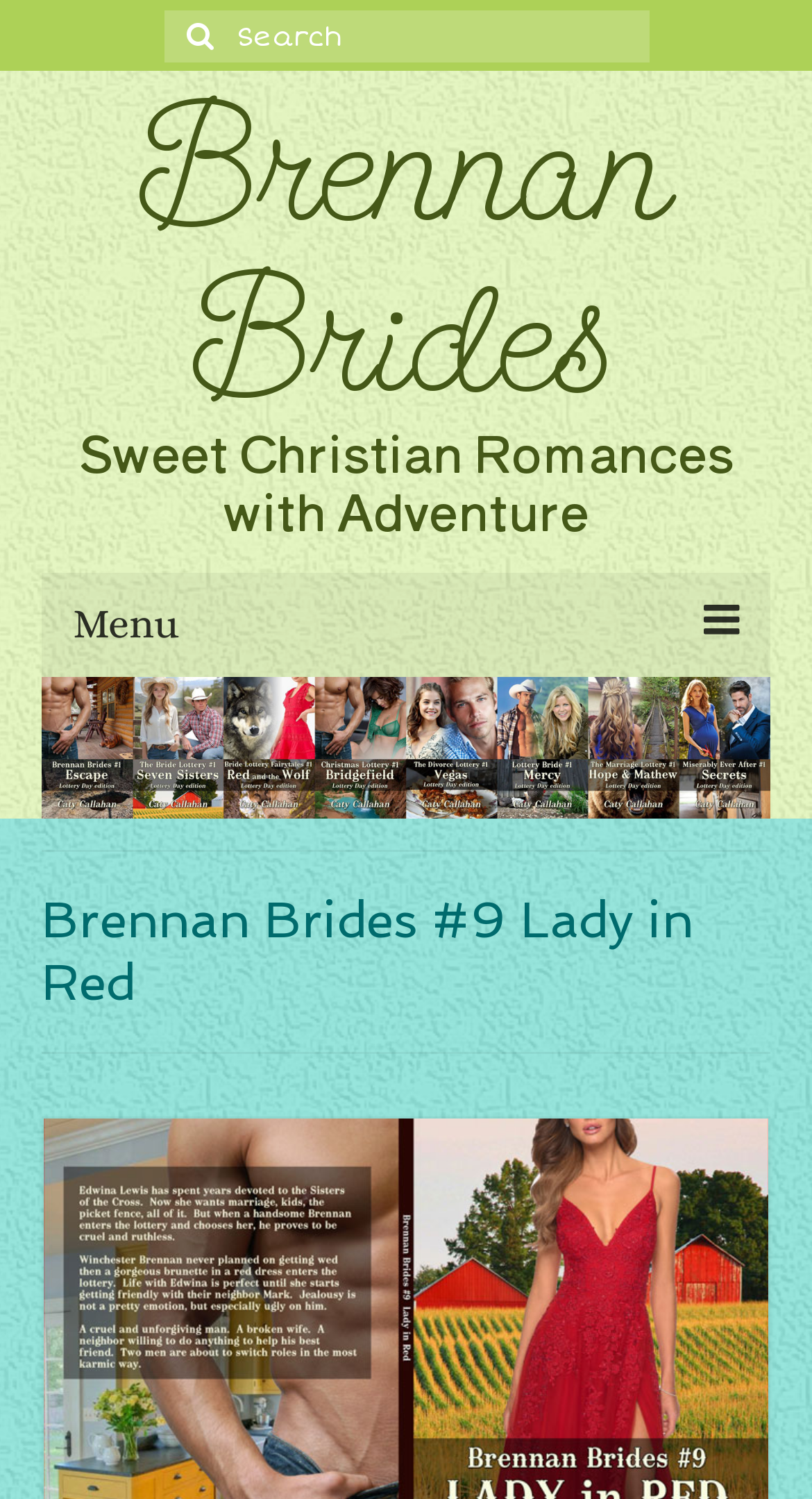What is the name of the current book?
Please answer using one word or phrase, based on the screenshot.

Lady in Red